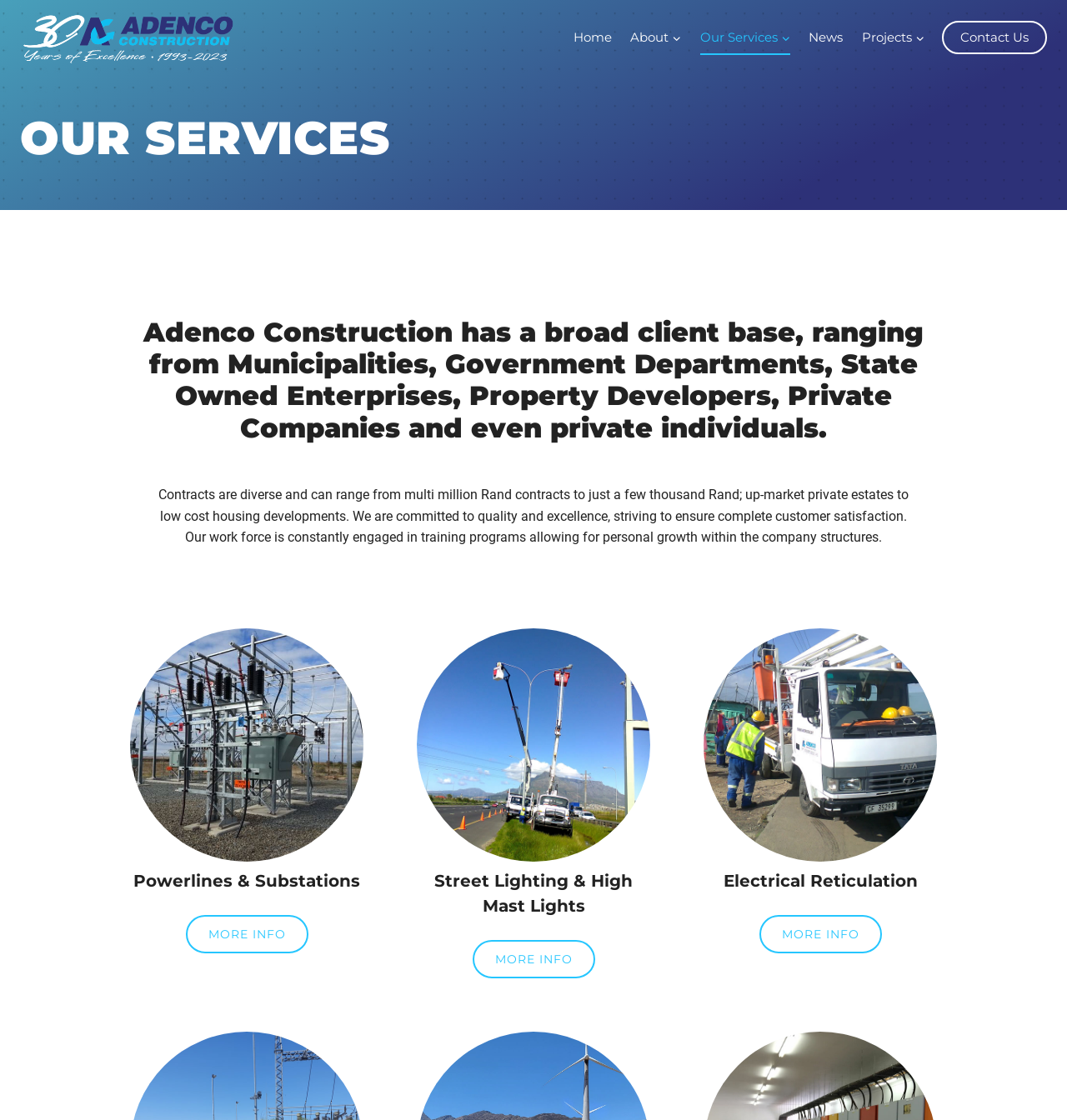Based on what you see in the screenshot, provide a thorough answer to this question: What is the navigation menu?

The navigation menu is located at the top of the webpage, and it consists of five main items: 'Home', 'About', 'Our Services', 'News', and 'Projects', each with possible sub-menus.